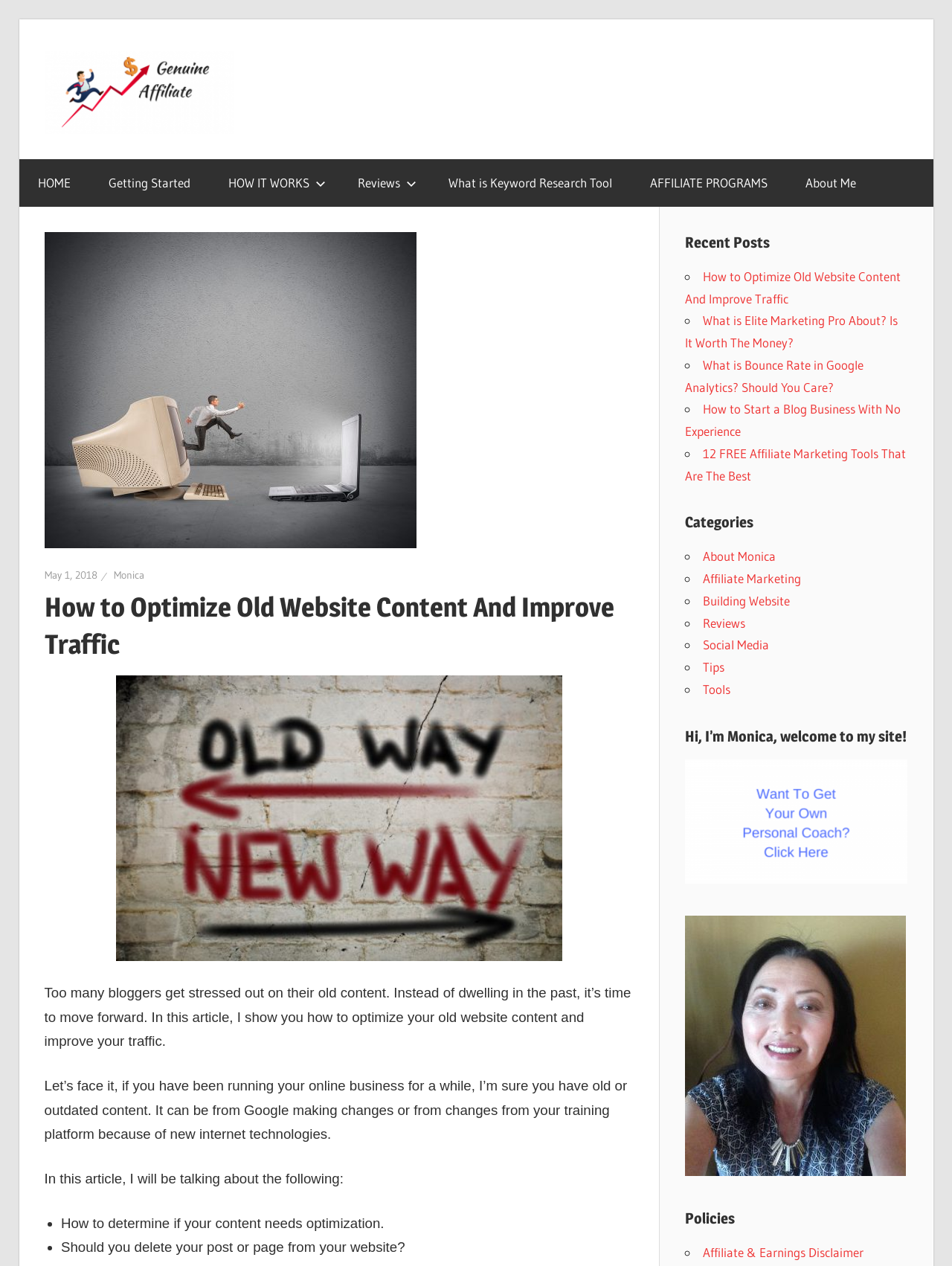What is the purpose of the 'Get Your Own Personal Coach' link?
Using the image, provide a detailed and thorough answer to the question.

The 'Get Your Own Personal Coach' link is likely an offer for visitors to get personalized coaching or guidance, possibly related to the topic of optimizing old website content and improving traffic.